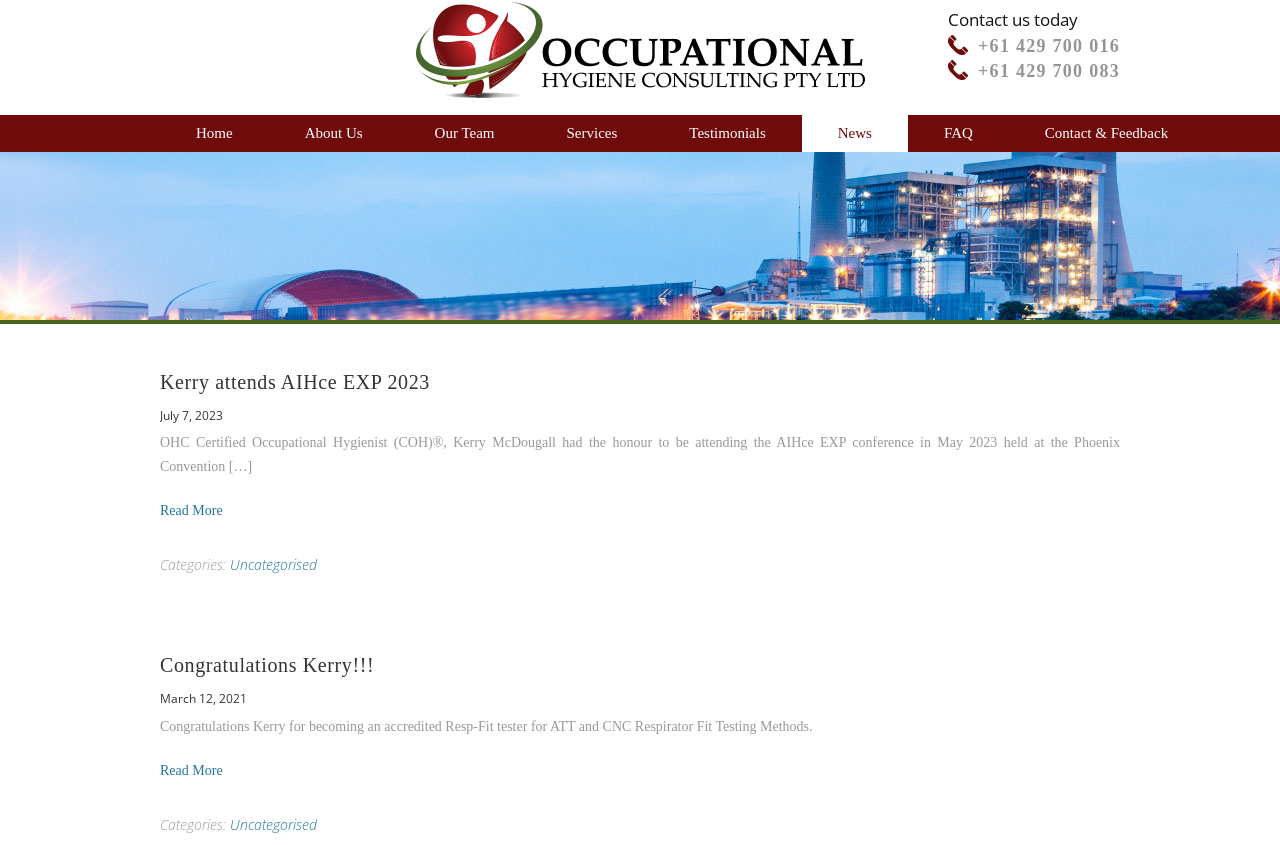How many phone numbers are listed?
Refer to the image and answer the question using a single word or phrase.

2